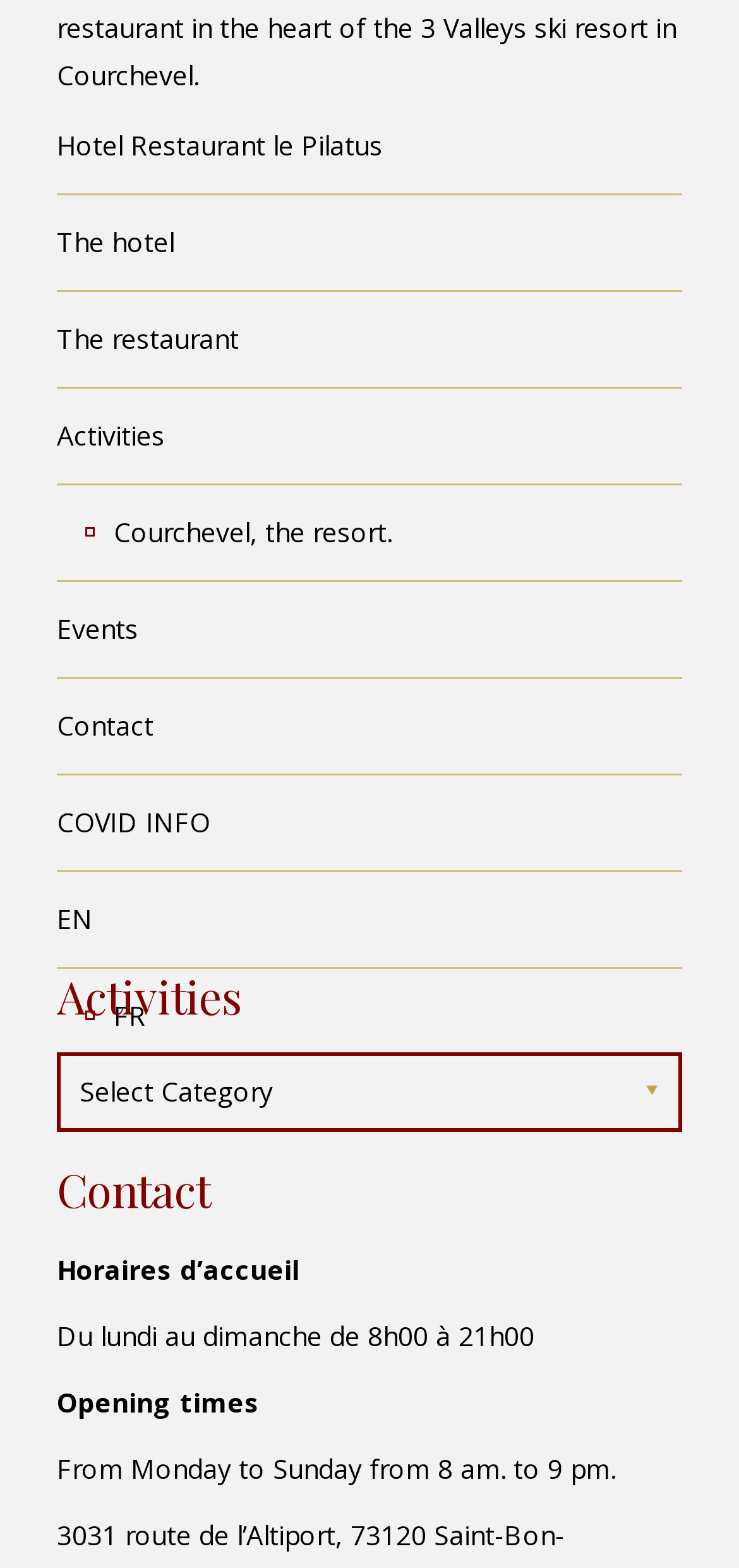Please provide a comprehensive response to the question based on the details in the image: What is the name of the hotel?

The name of the hotel can be found in the top navigation menu, where it is listed as 'Hotel Restaurant le Pilatus'.